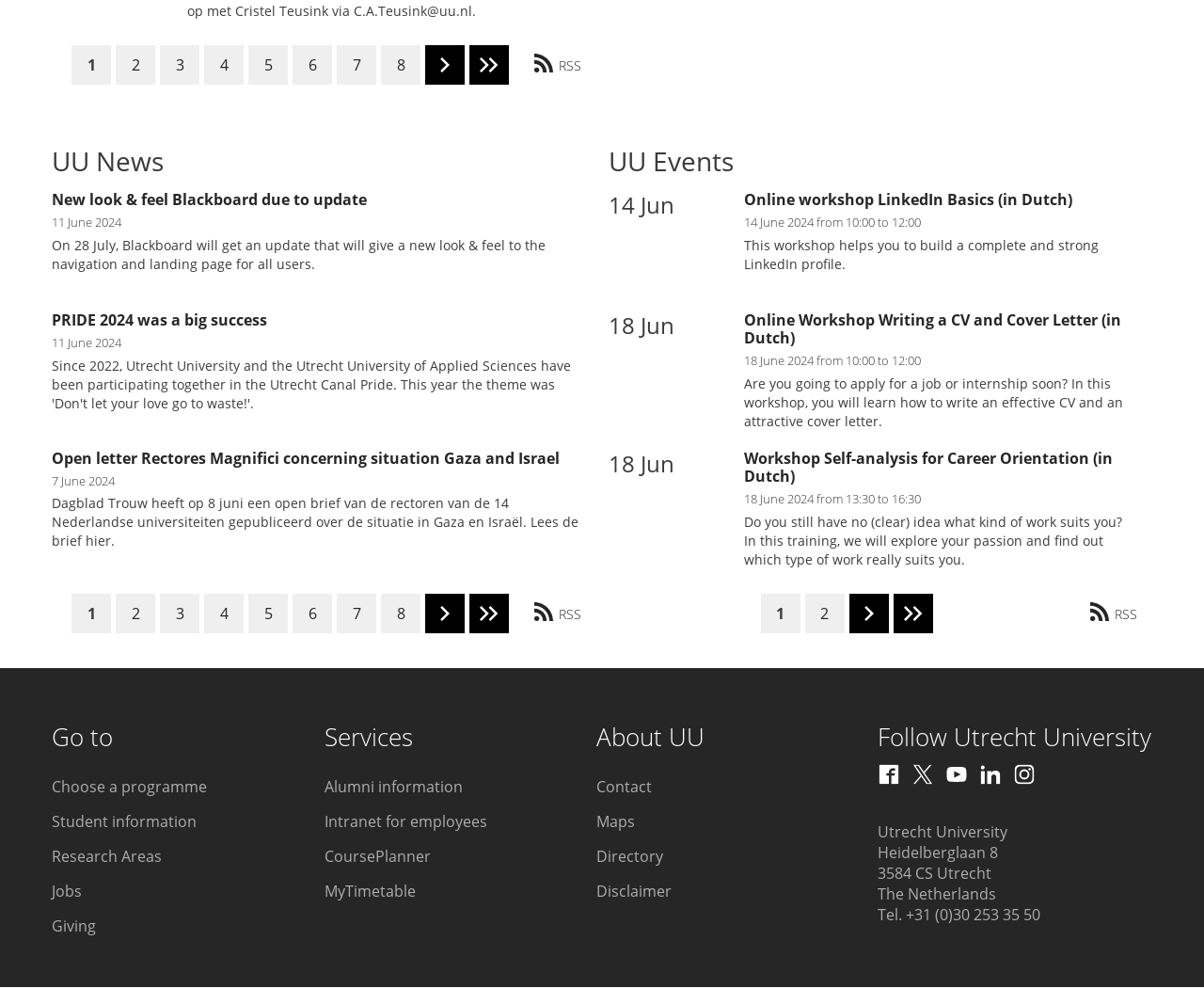Can you find the bounding box coordinates for the element to click on to achieve the instruction: "Go to the 'Online workshop LinkedIn Basics' event"?

[0.618, 0.193, 0.945, 0.212]